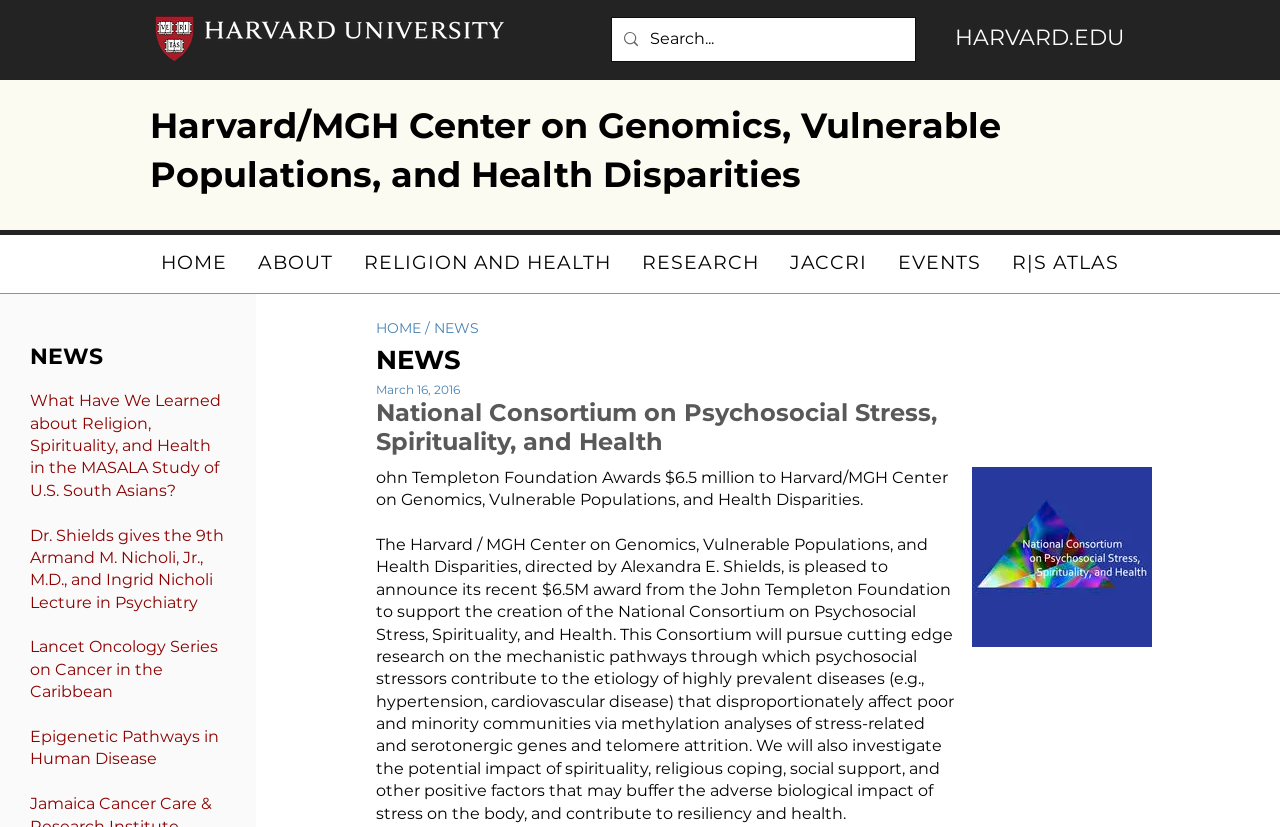Identify the bounding box coordinates for the element you need to click to achieve the following task: "Search for something". Provide the bounding box coordinates as four float numbers between 0 and 1, in the form [left, top, right, bottom].

[0.508, 0.022, 0.682, 0.074]